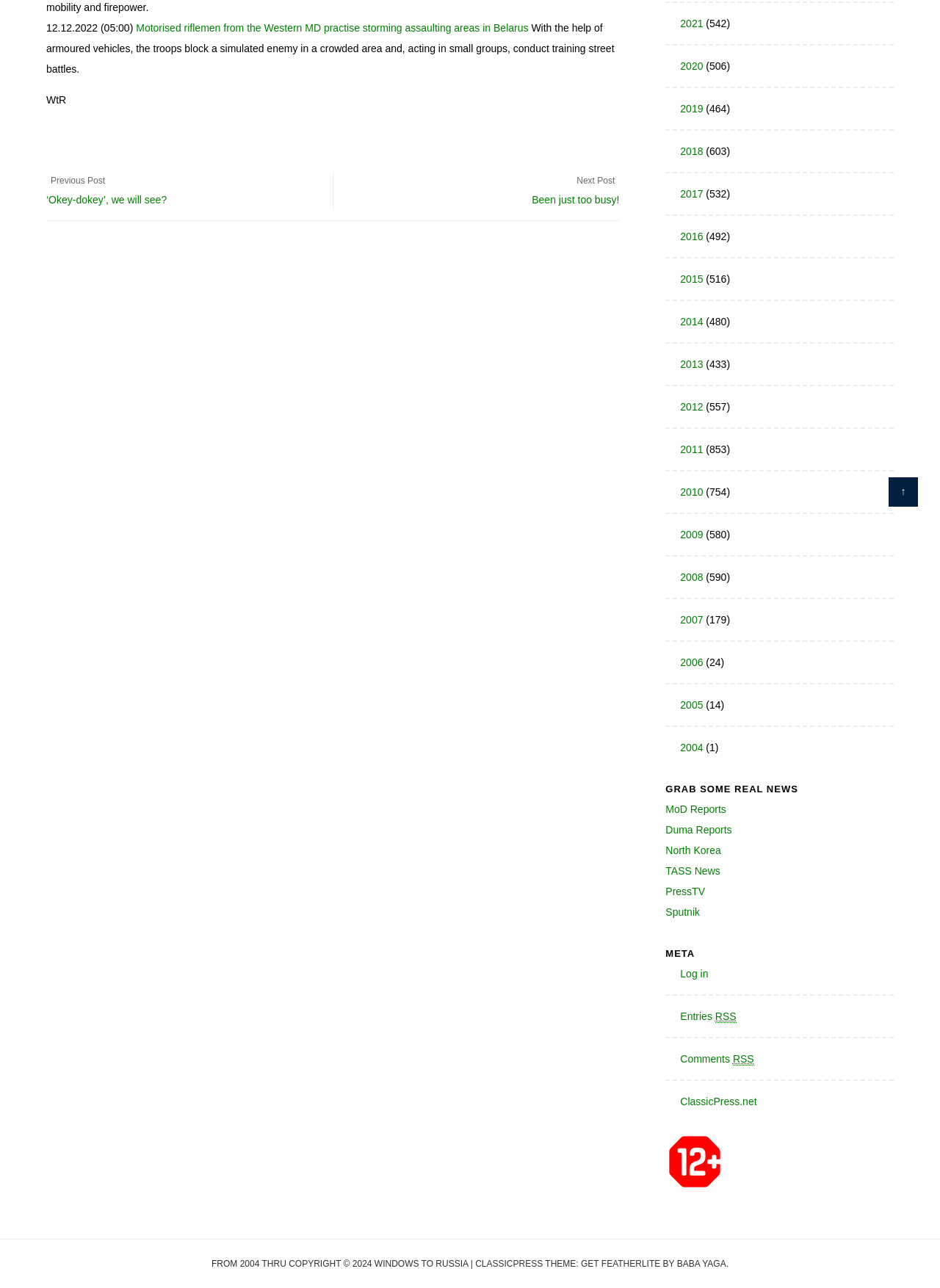Determine the bounding box coordinates in the format (top-left x, top-left y, bottom-right x, bottom-right y). Ensure all values are floating point numbers between 0 and 1. Identify the bounding box of the UI element described by: ↑

[0.945, 0.371, 0.977, 0.393]